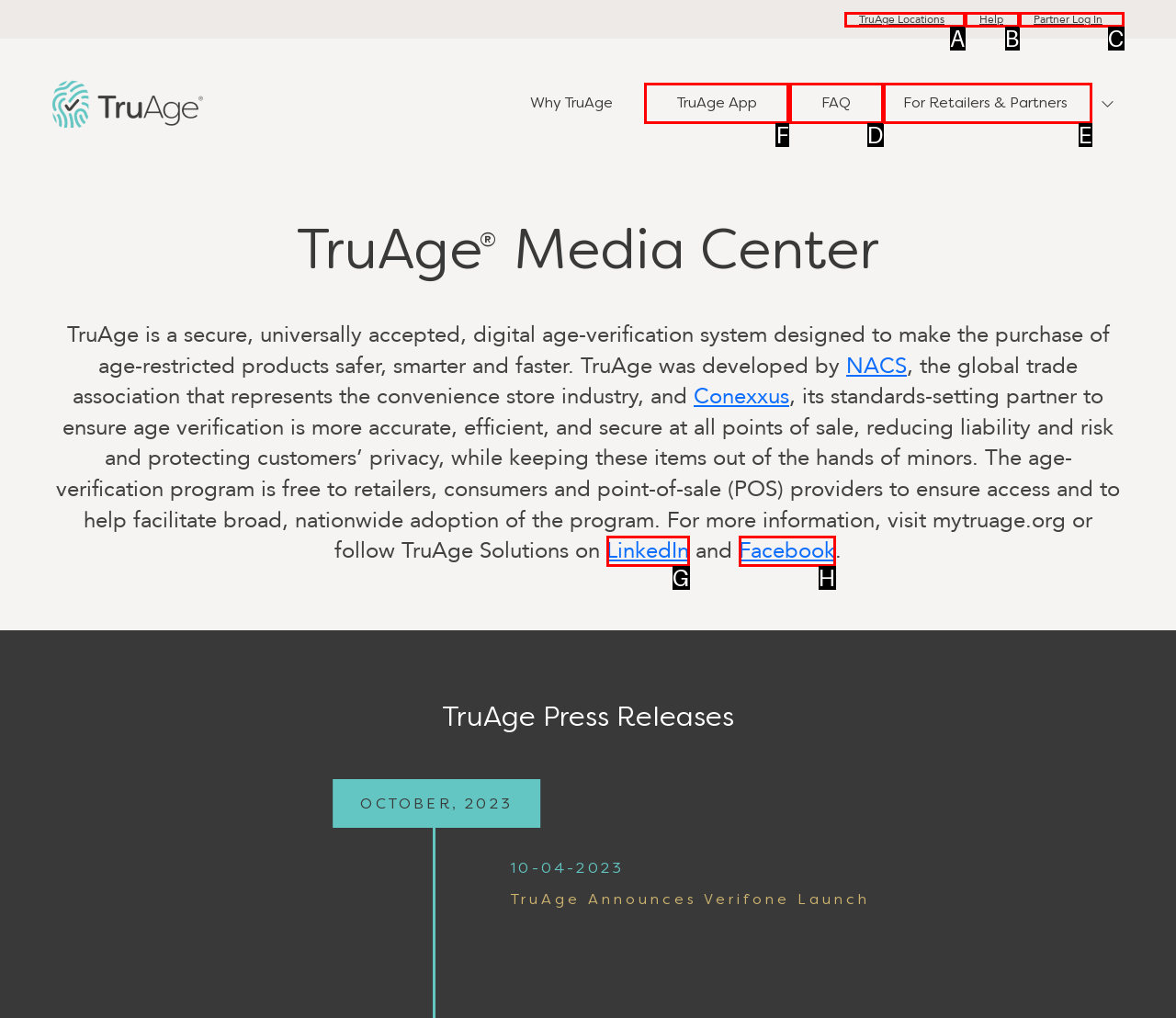Tell me which one HTML element you should click to complete the following task: Visit the TruAge App page
Answer with the option's letter from the given choices directly.

F